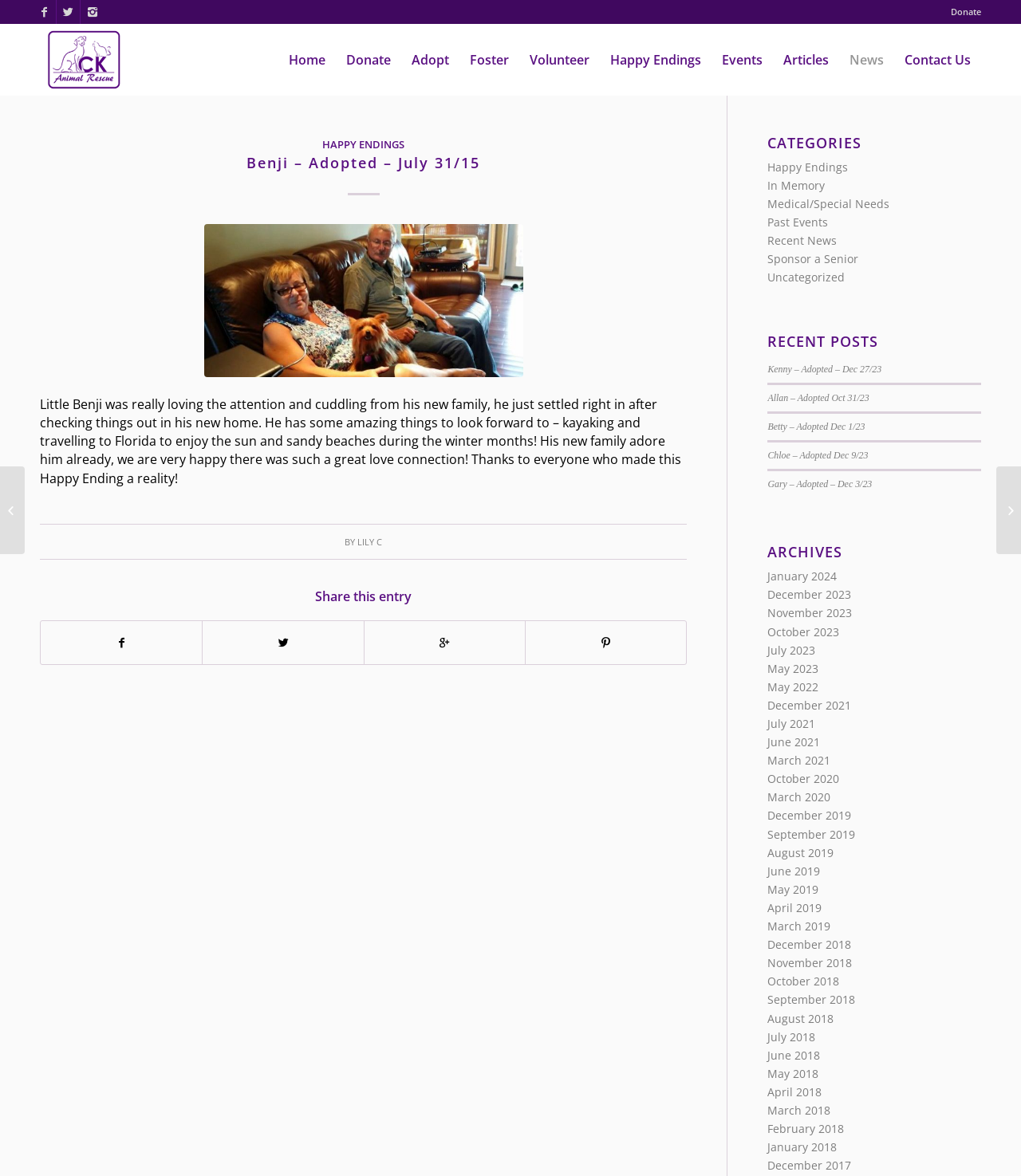Please determine the bounding box coordinates for the element with the description: "aria-label="Share story"".

None